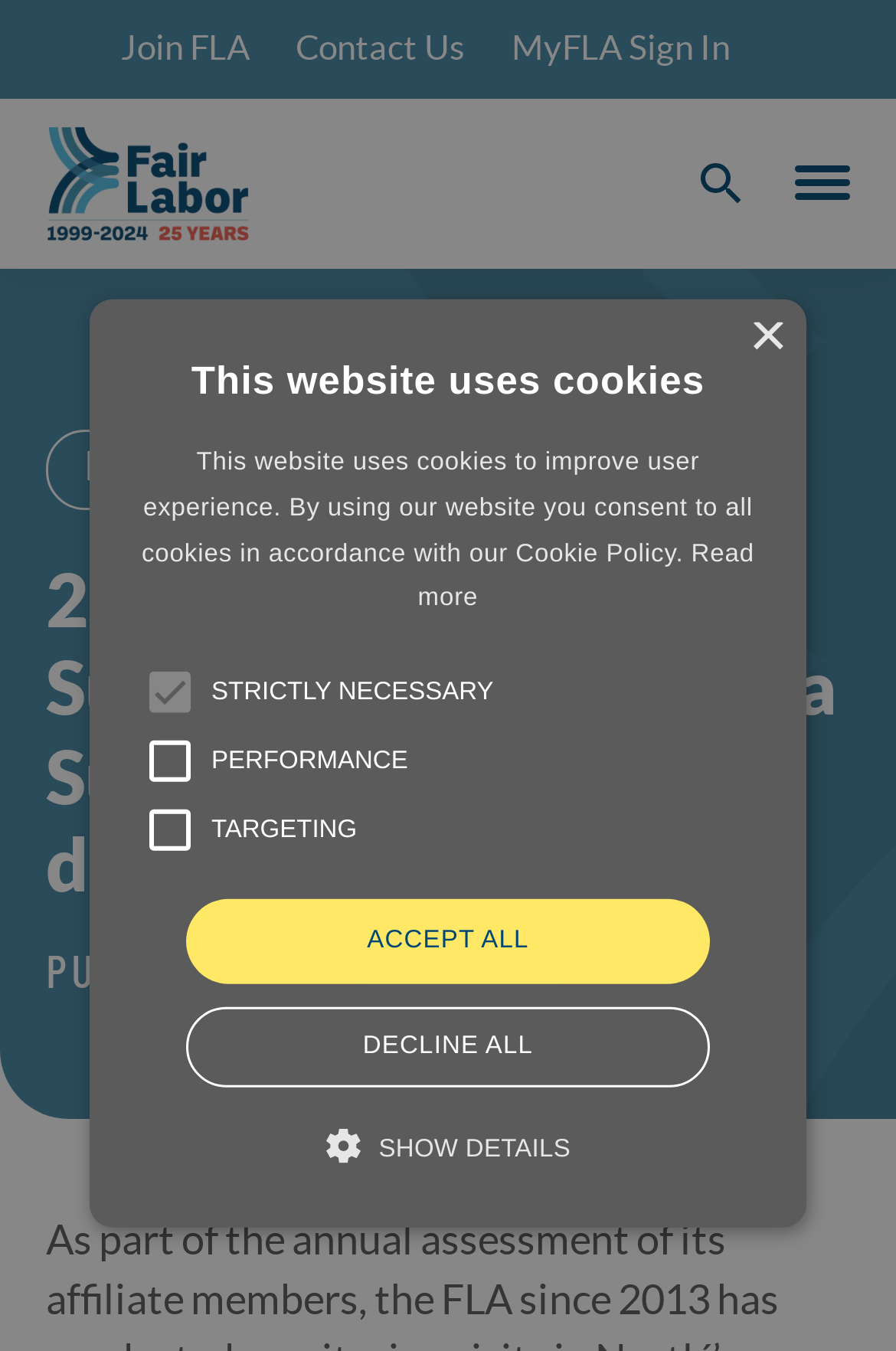Show me the bounding box coordinates of the clickable region to achieve the task as per the instruction: "Sign in to MyFLA".

[0.571, 0.02, 0.814, 0.049]